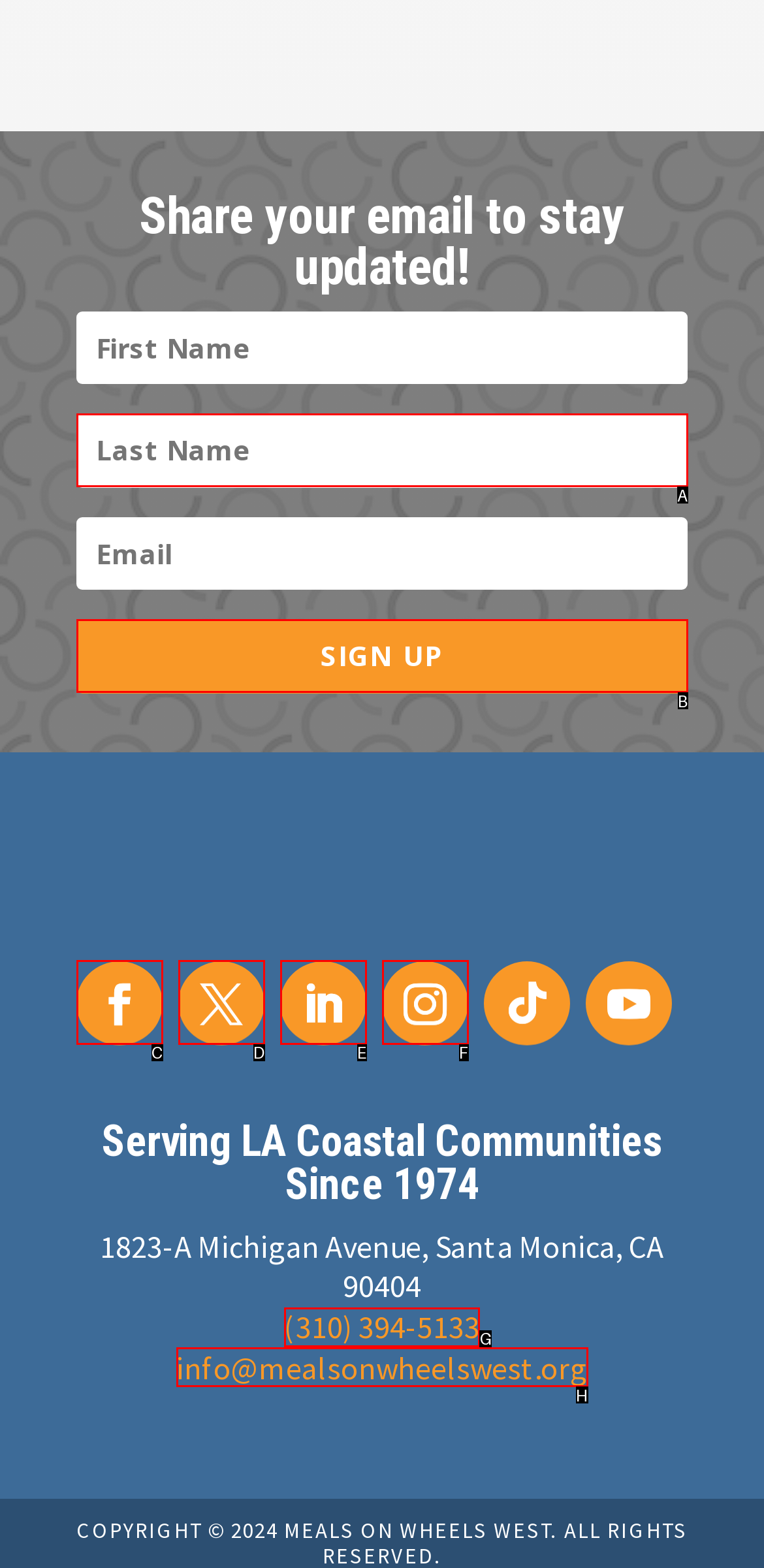To complete the task: Call the phone number, select the appropriate UI element to click. Respond with the letter of the correct option from the given choices.

G